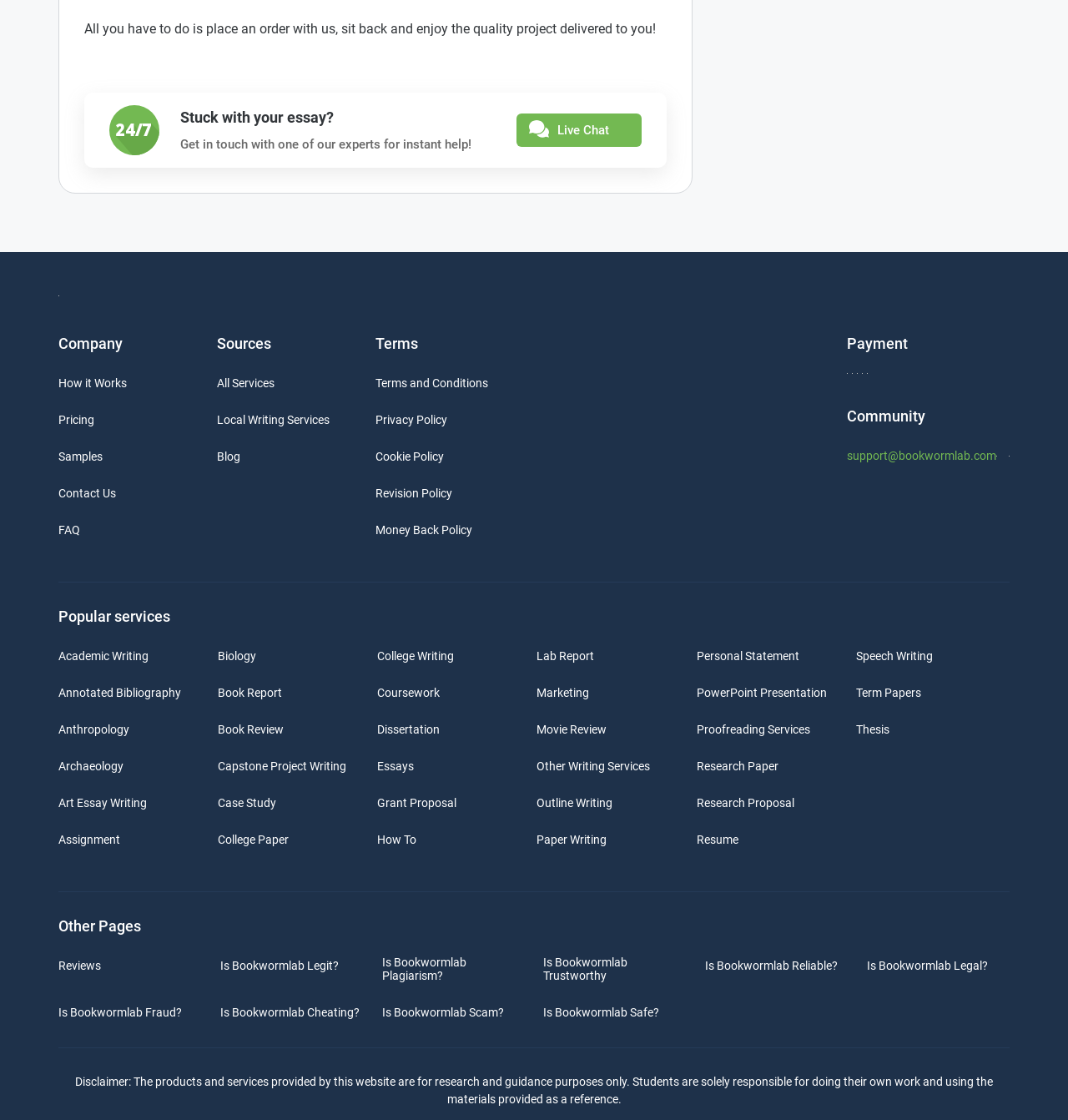How can I contact the company?
Please use the visual content to give a single word or phrase answer.

support@bookwormlab.com